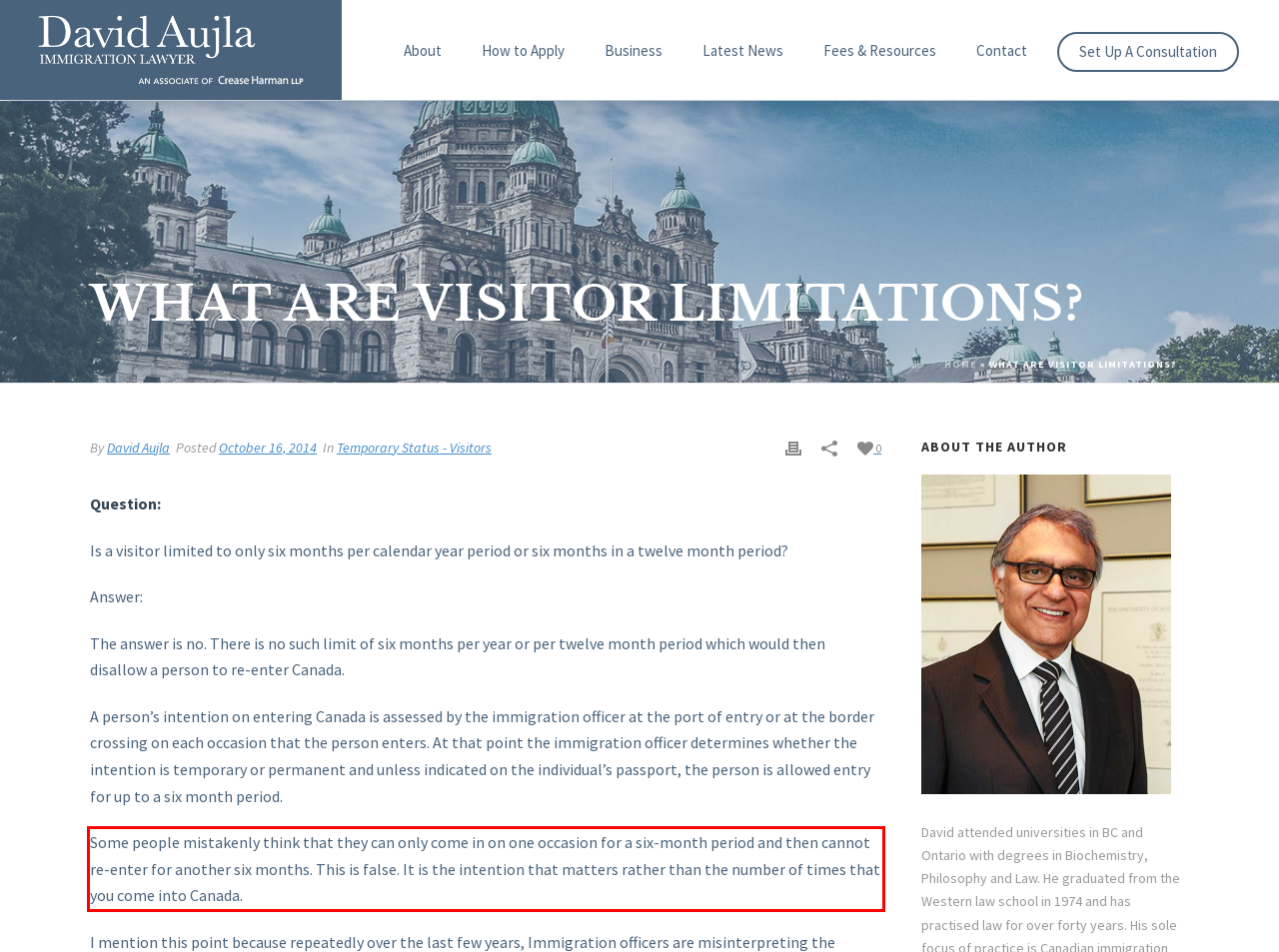You are given a screenshot showing a webpage with a red bounding box. Perform OCR to capture the text within the red bounding box.

Some people mistakenly think that they can only come in on one occasion for a six-month period and then cannot re-enter for another six months. This is false. It is the intention that matters rather than the number of times that you come into Canada.